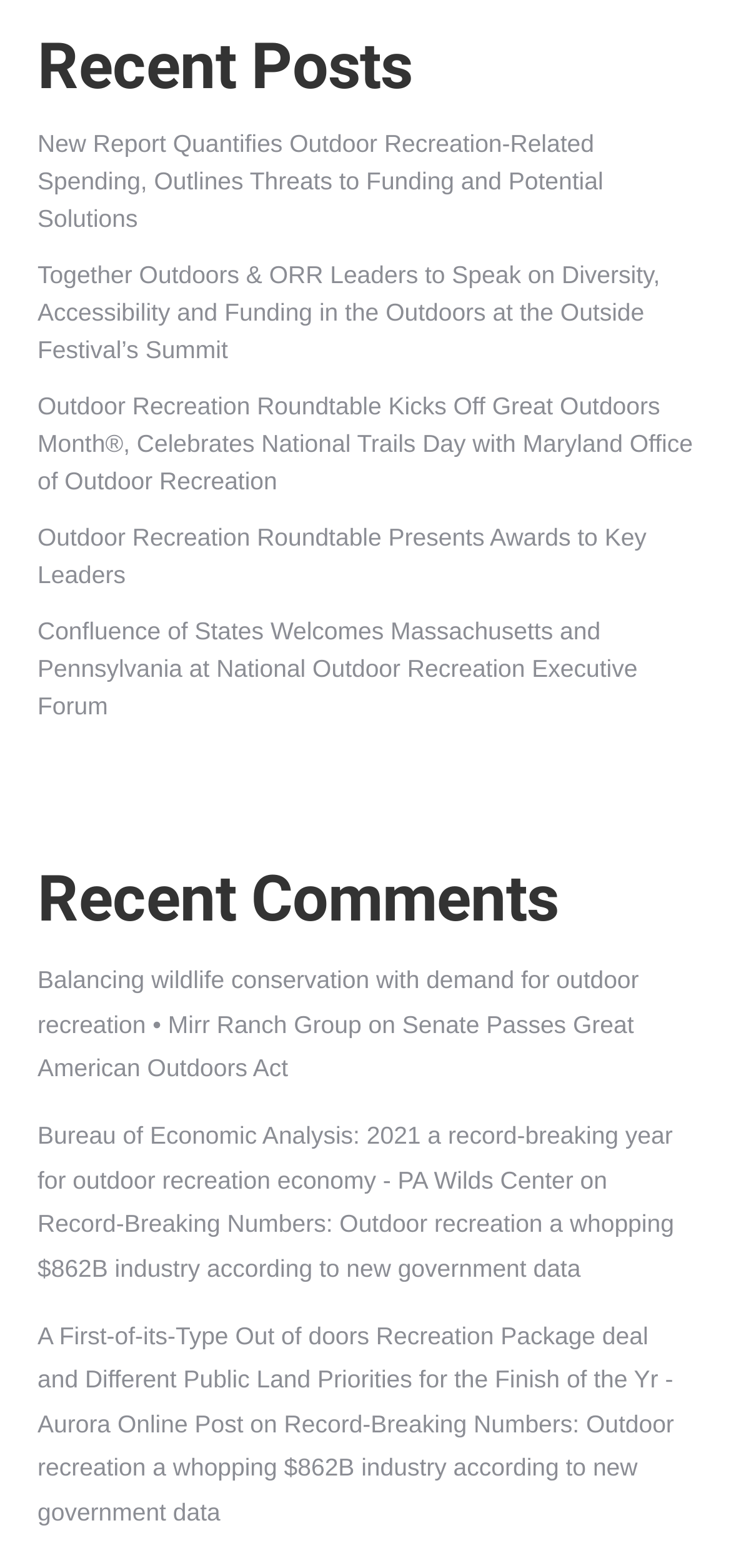Are the articles in the 'Recent Comments' section from the same website?
Carefully examine the image and provide a detailed answer to the question.

The links in the 'Recent Comments' section have different domain names, such as 'Mirr Ranch Group' and 'PA Wilds Center', suggesting that they are from different websites.